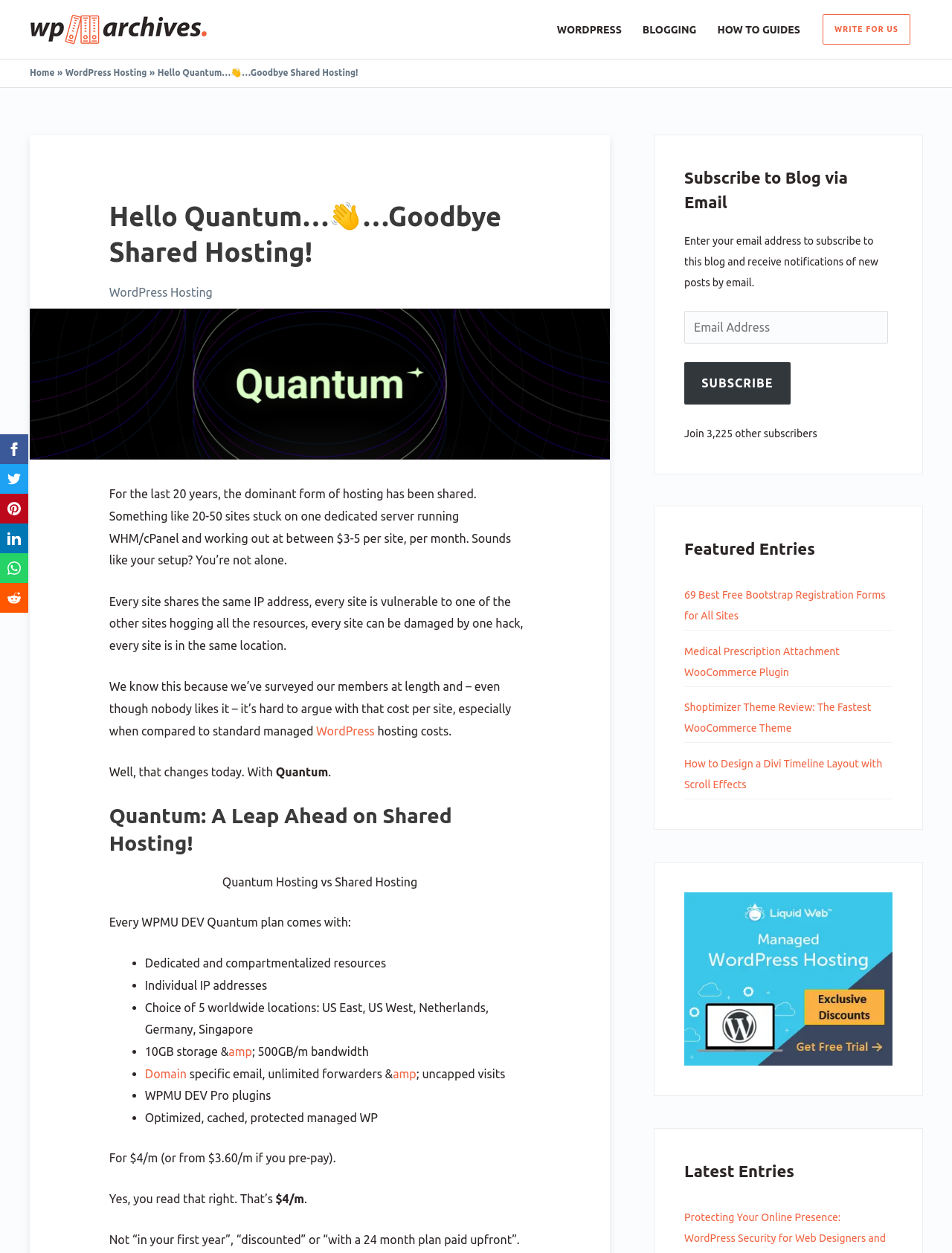Describe in detail what you see on the webpage.

This webpage appears to be a blog or article page focused on WordPress hosting. At the top, there is a logo and a navigation menu with links to "WORDPRESS", "BLOGGING", and "HOW TO GUIDES". On the top right, there is a "WRITE FOR US" link.

Below the navigation menu, there is a breadcrumbs section with links to "Home" and "WordPress Hosting". The main content area has a heading that reads "Hello Quantum…👋…Goodbye Shared Hosting!" and an image related to the topic.

The article discusses the limitations of traditional shared hosting and introduces a new hosting solution called Quantum. The text explains that Quantum offers dedicated and compartmentalized resources, individual IP addresses, and other benefits. There is a list of features included with Quantum hosting plans, such as 10GB storage, 500GB/month bandwidth, and WPMU DEV Pro plugins.

The article also mentions the pricing of Quantum hosting, which starts at $4/month or $3.60/month with pre-payment.

On the right side of the page, there are several complementary sections. One section allows users to subscribe to the blog via email, with a heading that reads "Subscribe to Blog via Email" and a form to enter an email address. Below this, there is a section featuring "Featured Entries" with links to several articles.

Further down, there is another section with a heading that reads "Latest Entries" and a link to a managed WordPress hosting service called Liquid Web. The page also has several social media links and icons at the bottom.